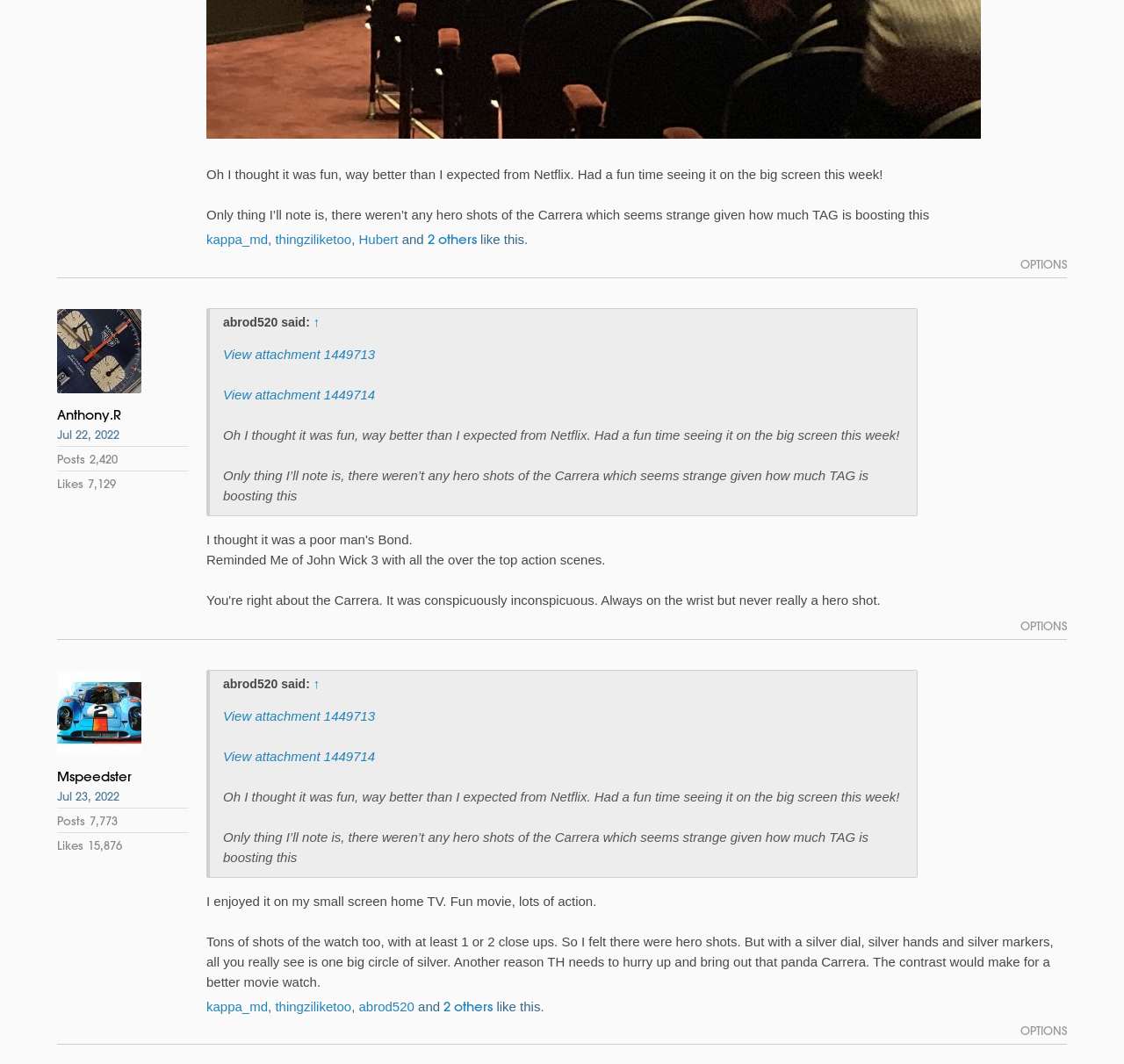Find the bounding box coordinates for the area you need to click to carry out the instruction: "Reply to a comment". The coordinates should be four float numbers between 0 and 1, indicated as [left, top, right, bottom].

[0.184, 0.939, 0.238, 0.953]